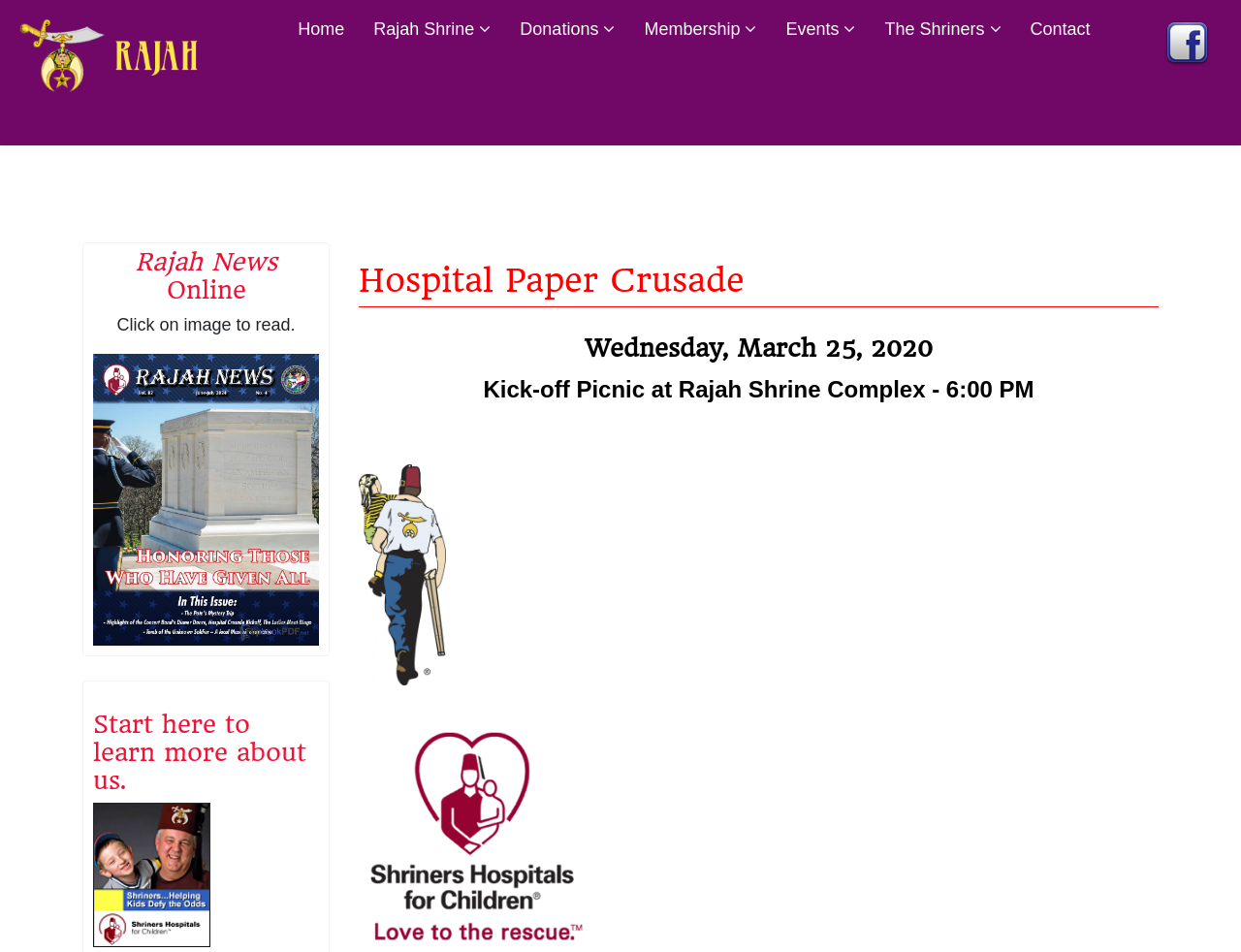Find the bounding box coordinates for the element described here: "Home".

[0.228, 0.0, 0.289, 0.061]